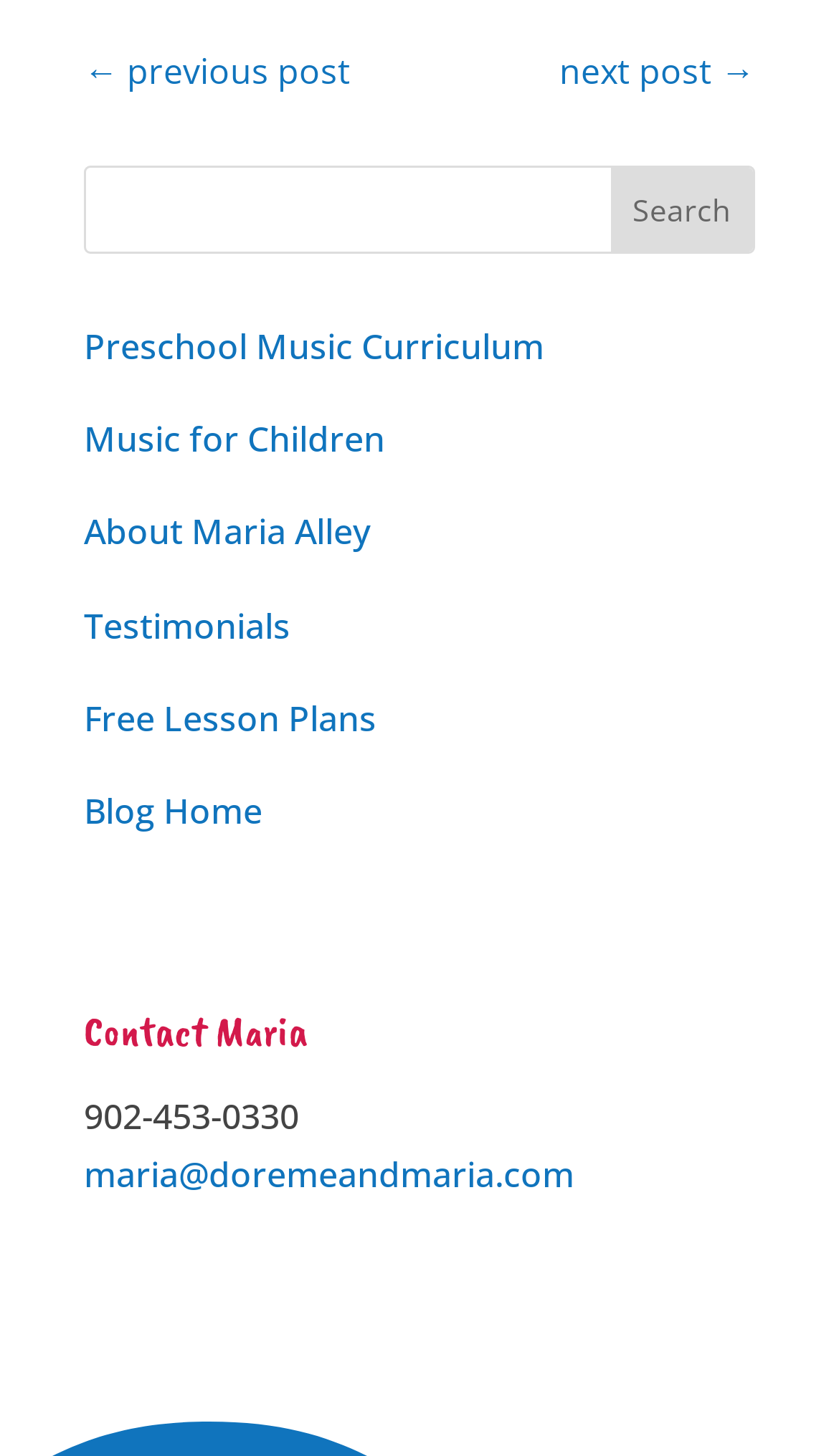Extract the bounding box coordinates of the UI element described by: "Testimonials". The coordinates should include four float numbers ranging from 0 to 1, e.g., [left, top, right, bottom].

[0.1, 0.413, 0.346, 0.445]